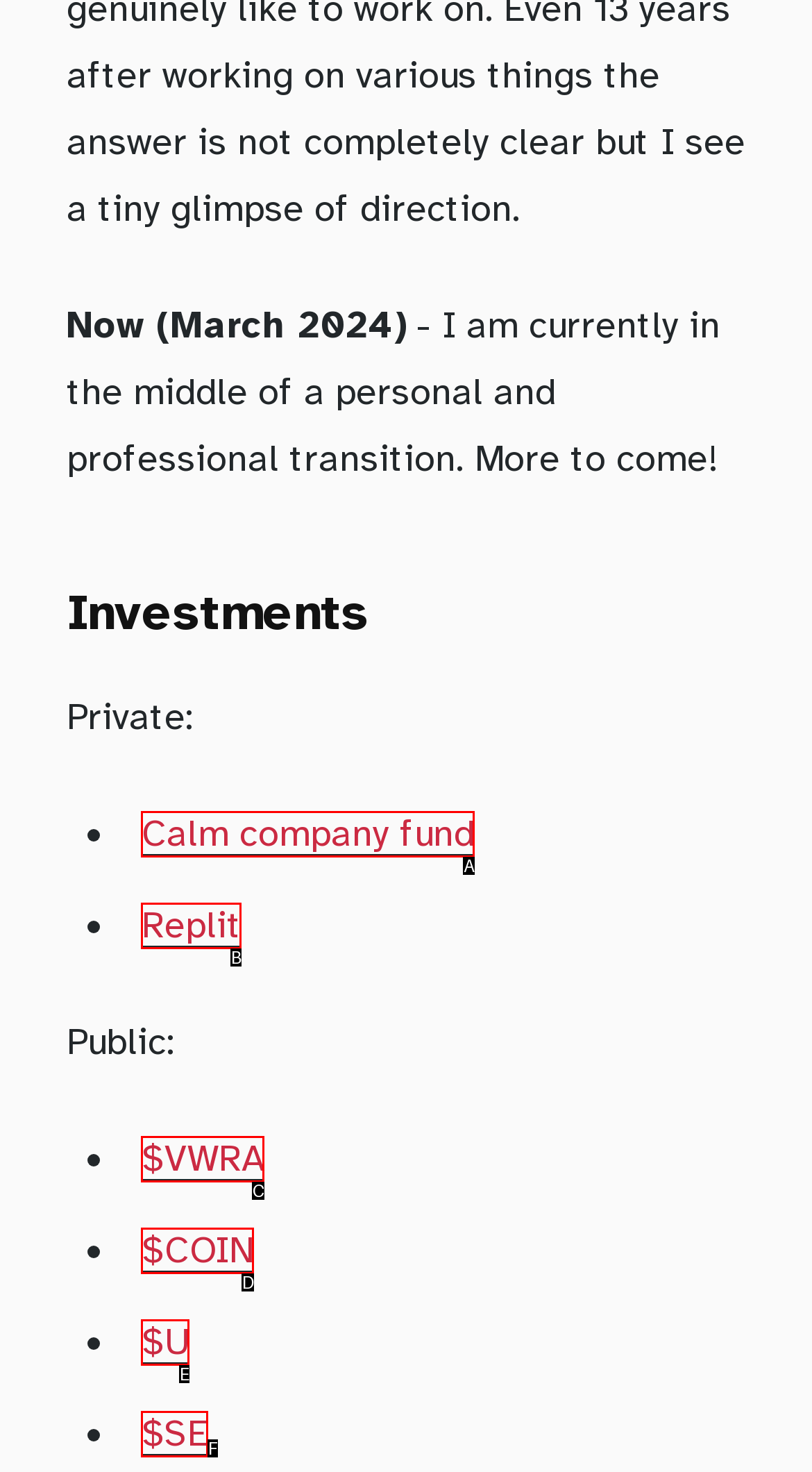Identify the letter that best matches this UI element description: $U
Answer with the letter from the given options.

E